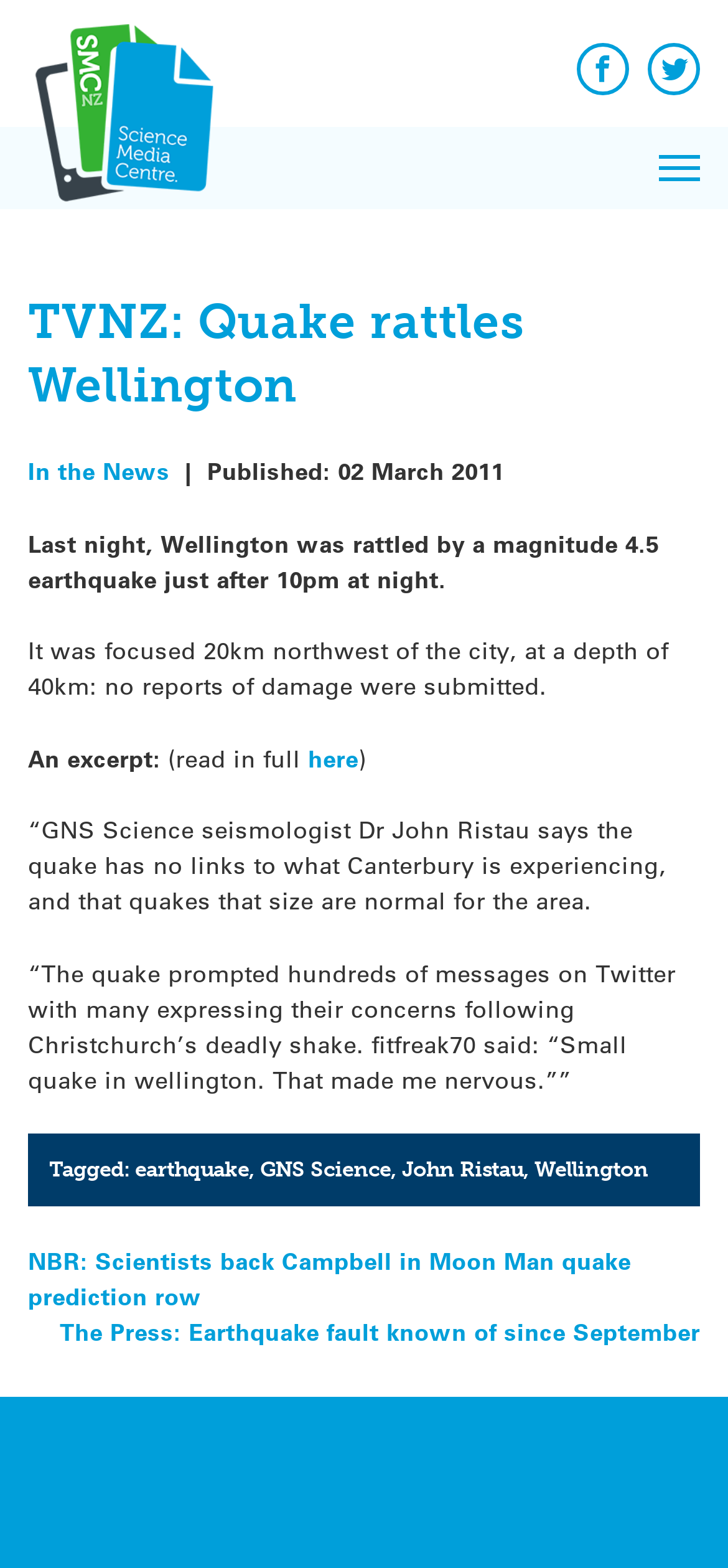Answer this question using a single word or a brief phrase:
What is the date of the article?

02 March 2011